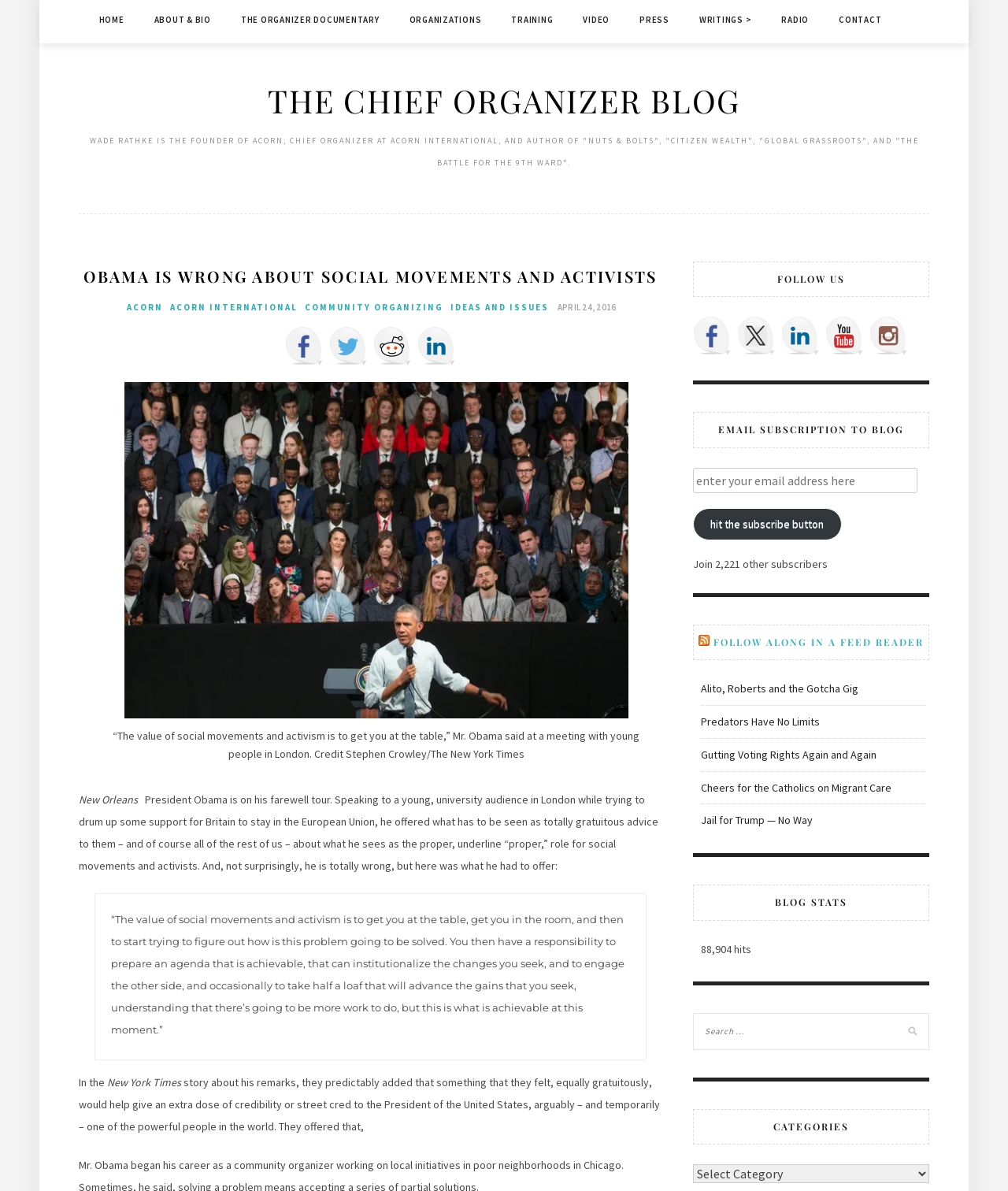Find the bounding box coordinates for the element that must be clicked to complete the instruction: "Learn more about ad-blocker". The coordinates should be four float numbers between 0 and 1, indicated as [left, top, right, bottom].

None